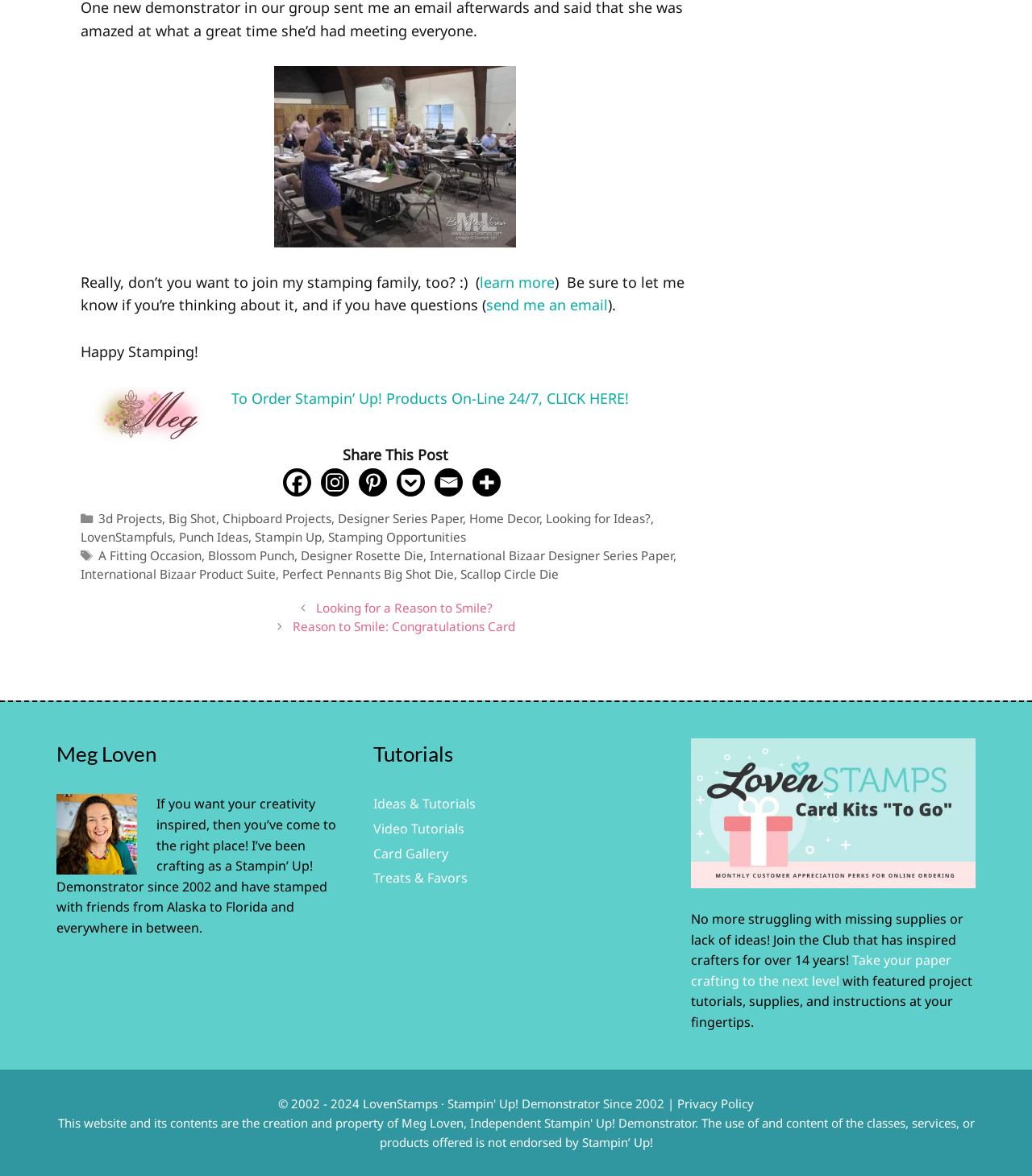Please locate the bounding box coordinates of the element that should be clicked to complete the given instruction: "view categories".

[0.095, 0.433, 0.156, 0.447]